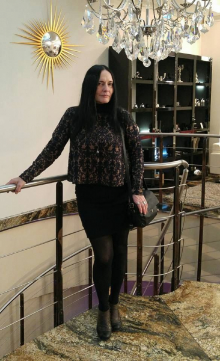What is hanging from the ceiling?
Based on the visual, give a brief answer using one word or a short phrase.

Chandelier